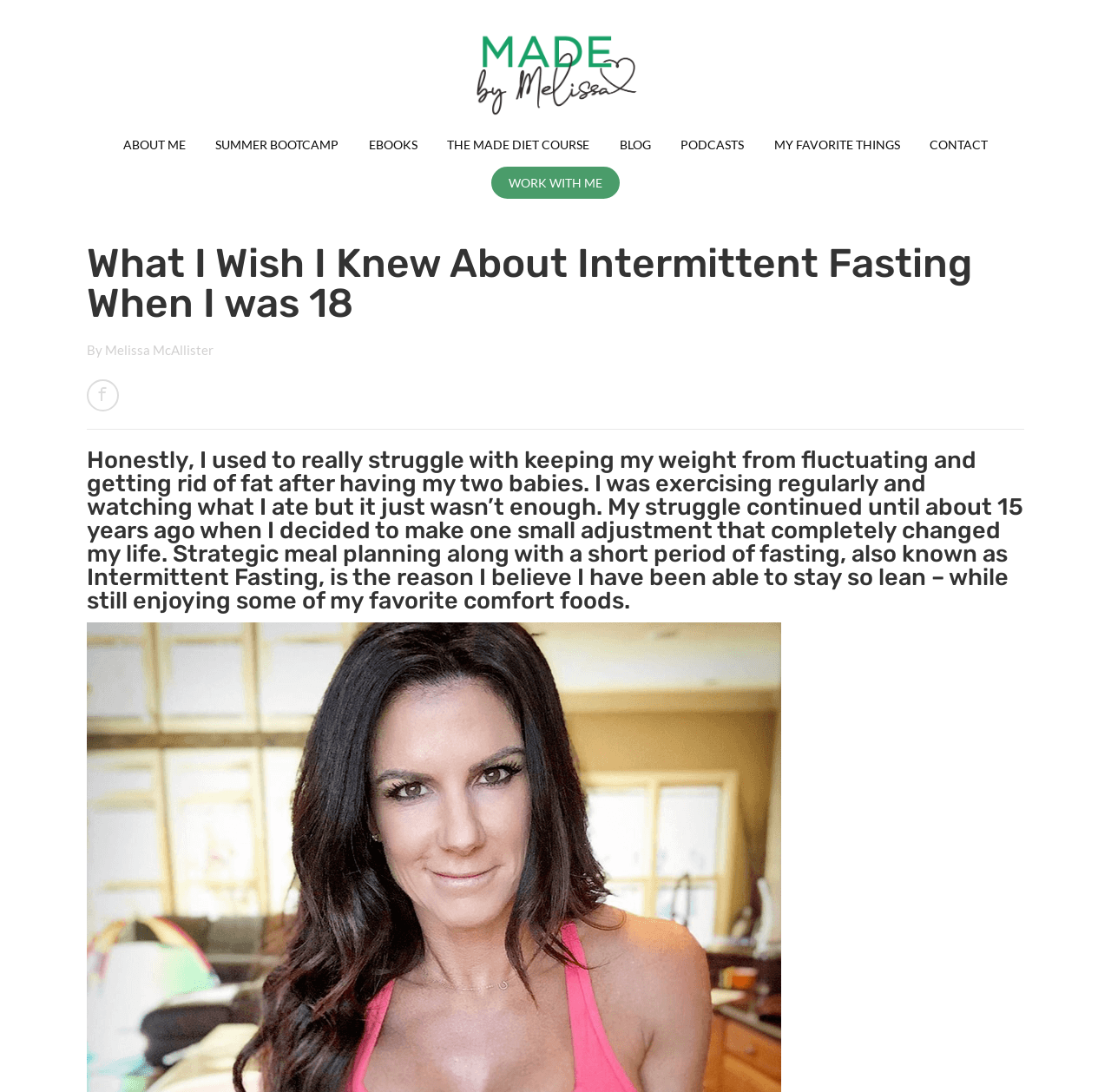Determine the bounding box for the UI element described here: "Contact".

[0.837, 0.126, 0.889, 0.139]